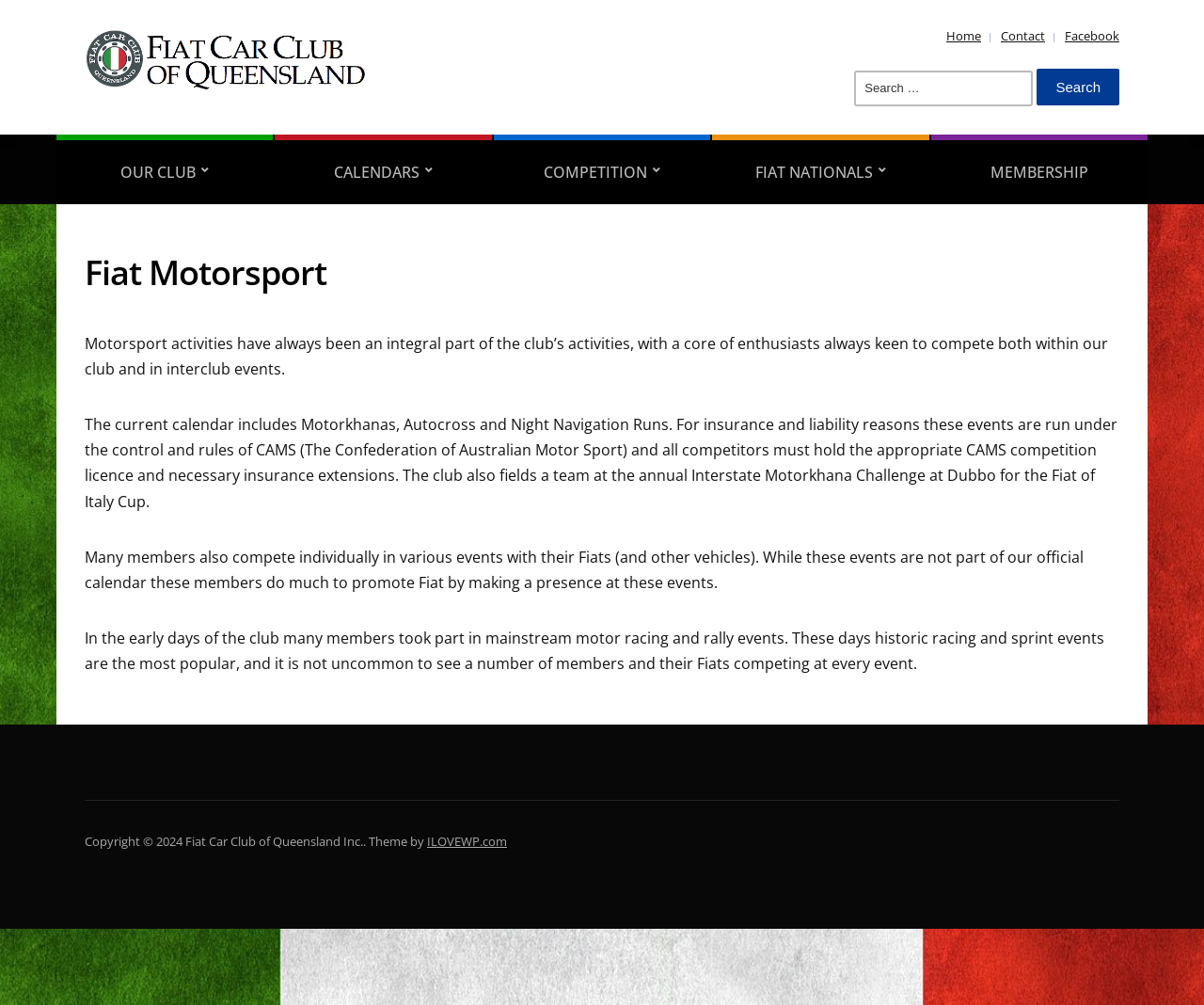Identify the bounding box coordinates of the HTML element based on this description: "Competition".

[0.41, 0.134, 0.59, 0.203]